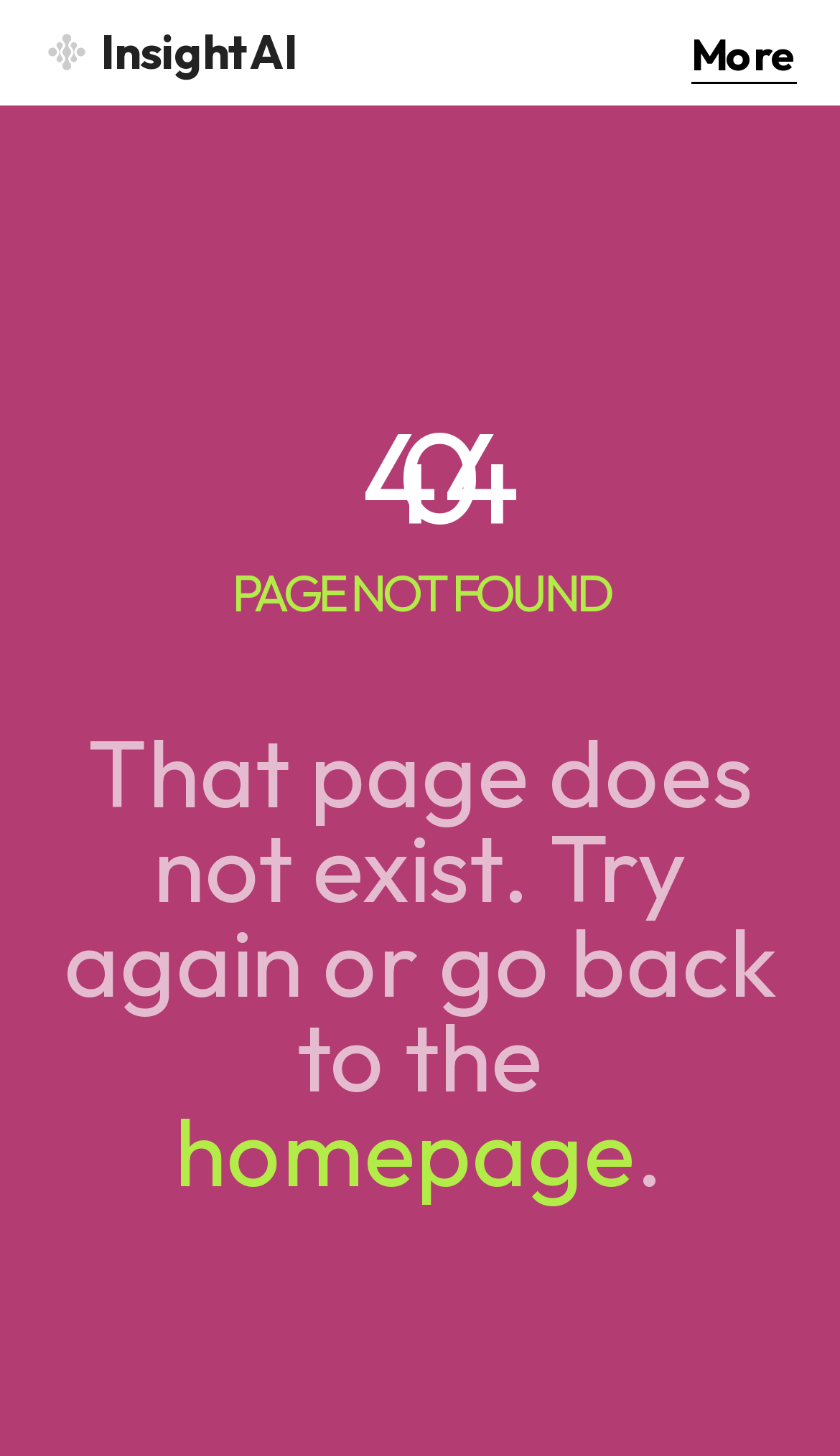Provide a thorough summary of the webpage.

The webpage is a 404 error page with a title "Page not found - tedbundyinterview.com". At the top, there is a search bar with a textbox and a search button, allowing users to search for content on the website. 

Below the search bar, there is a horizontal navigation menu with links to various sections of the website, including "Home", "Interviews", "Biography", "Confessions", "Legacy", "Analysis", "AI & Tech", and "More". 

On the top-left corner, there is a logo of "InsightAI" with a small image. On the top-right corner, there is a "More" link. 

At the center of the page, there is a prominent error message indicating that the page does not exist, with a large "404" number and the text "PAGE NOT FOUND". Below this, there is a paragraph of text explaining the error and suggesting that users try again or go back to the homepage, which is a clickable link. 

At the bottom of the page, there are three social media links represented by icons.